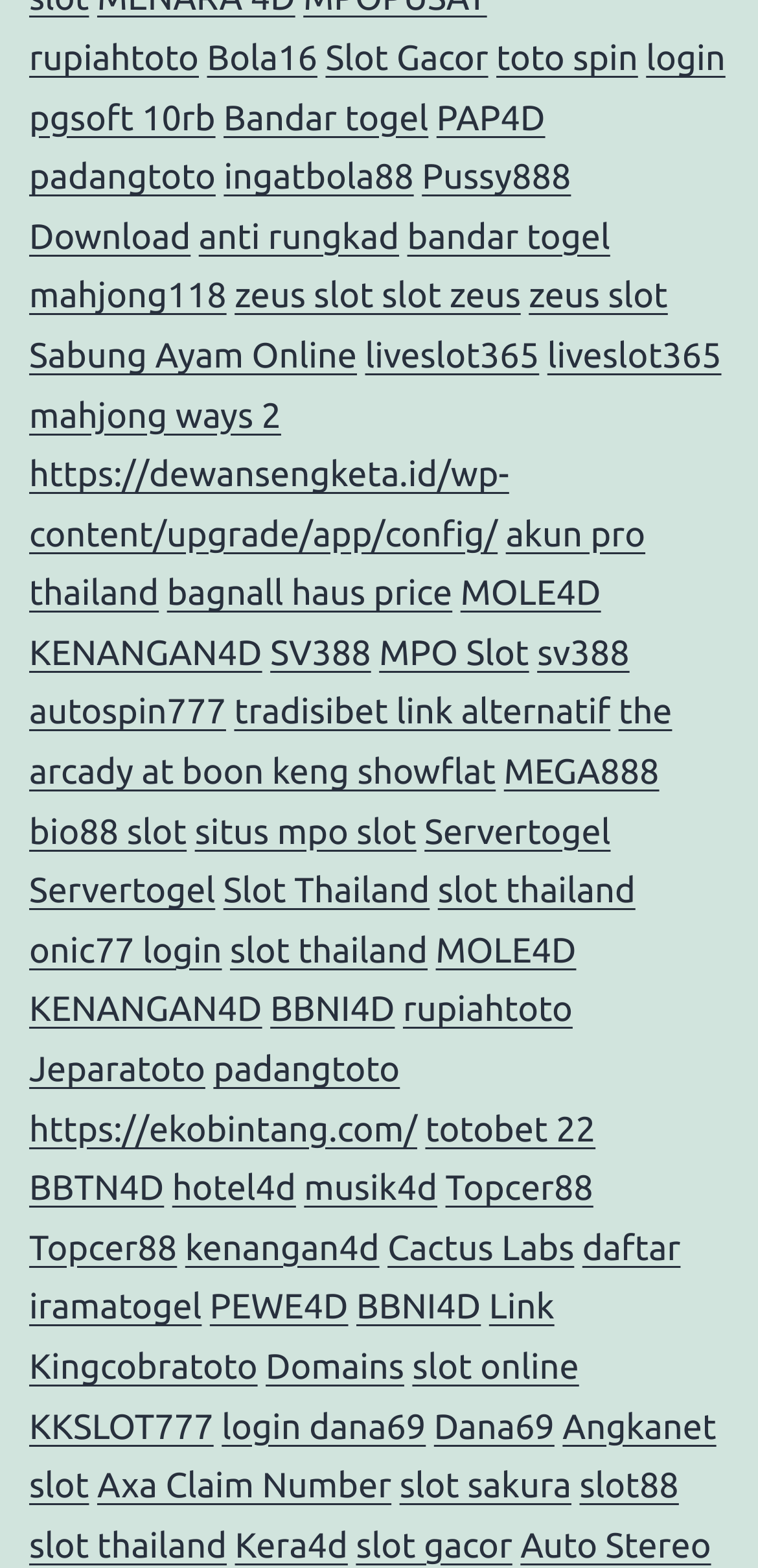Determine the bounding box coordinates of the clickable region to follow the instruction: "Access 'Pussy888 Download'".

[0.038, 0.101, 0.753, 0.163]